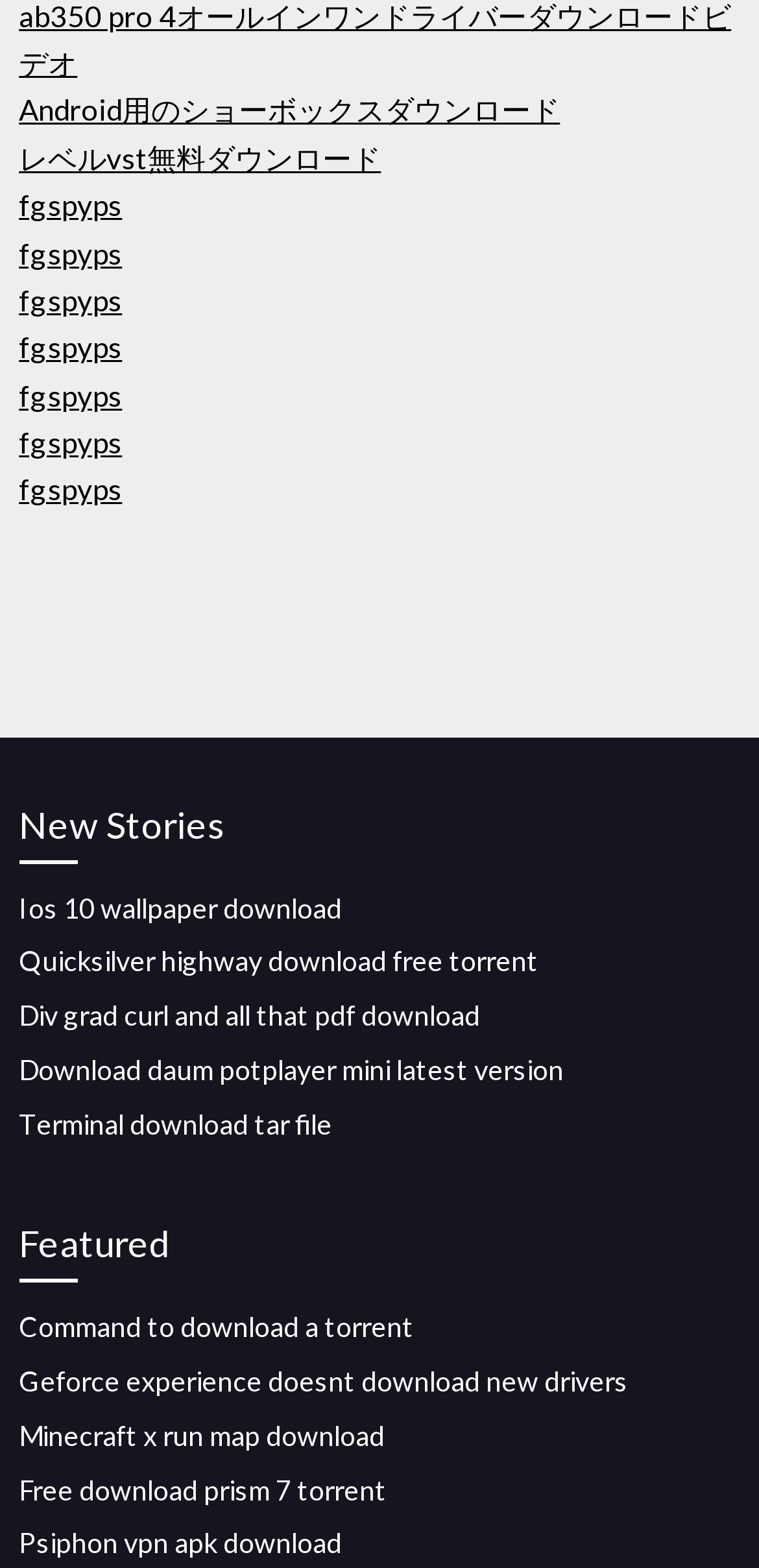Can you find the bounding box coordinates of the area I should click to execute the following instruction: "View new stories"?

[0.025, 0.507, 0.975, 0.551]